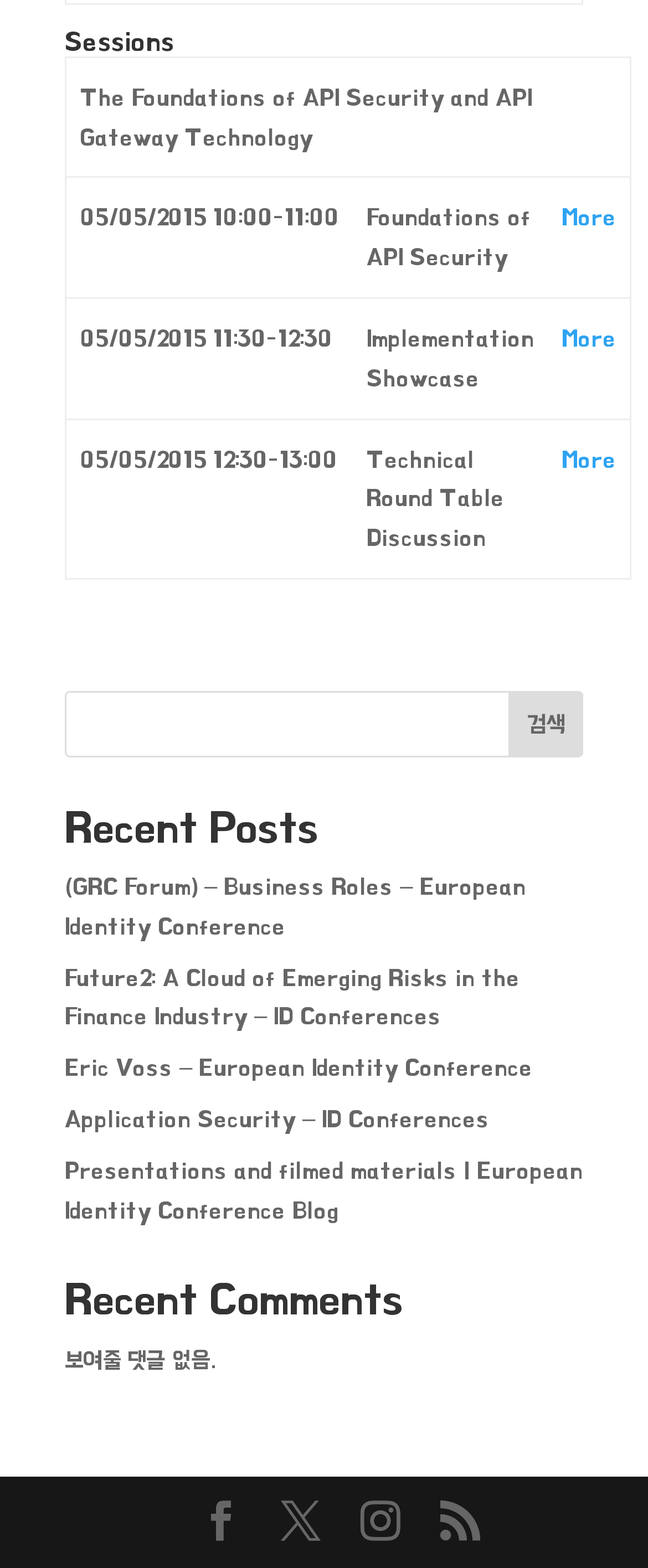Find the bounding box coordinates of the element's region that should be clicked in order to follow the given instruction: "View session details". The coordinates should consist of four float numbers between 0 and 1, i.e., [left, top, right, bottom].

[0.867, 0.131, 0.951, 0.147]